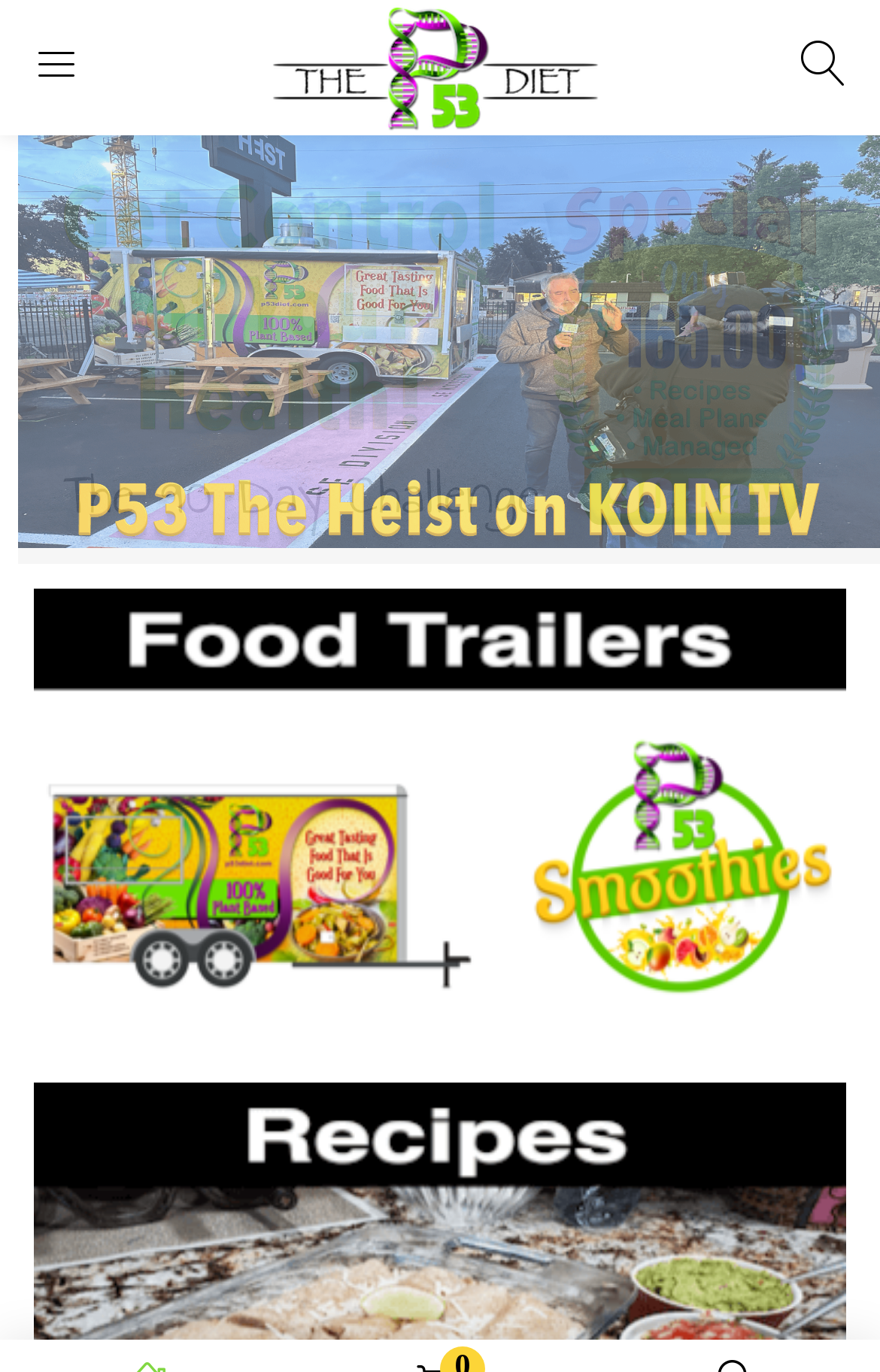Locate the bounding box of the UI element with the following description: "alt="The P53 Diet"".

[0.305, 0.0, 0.69, 0.099]